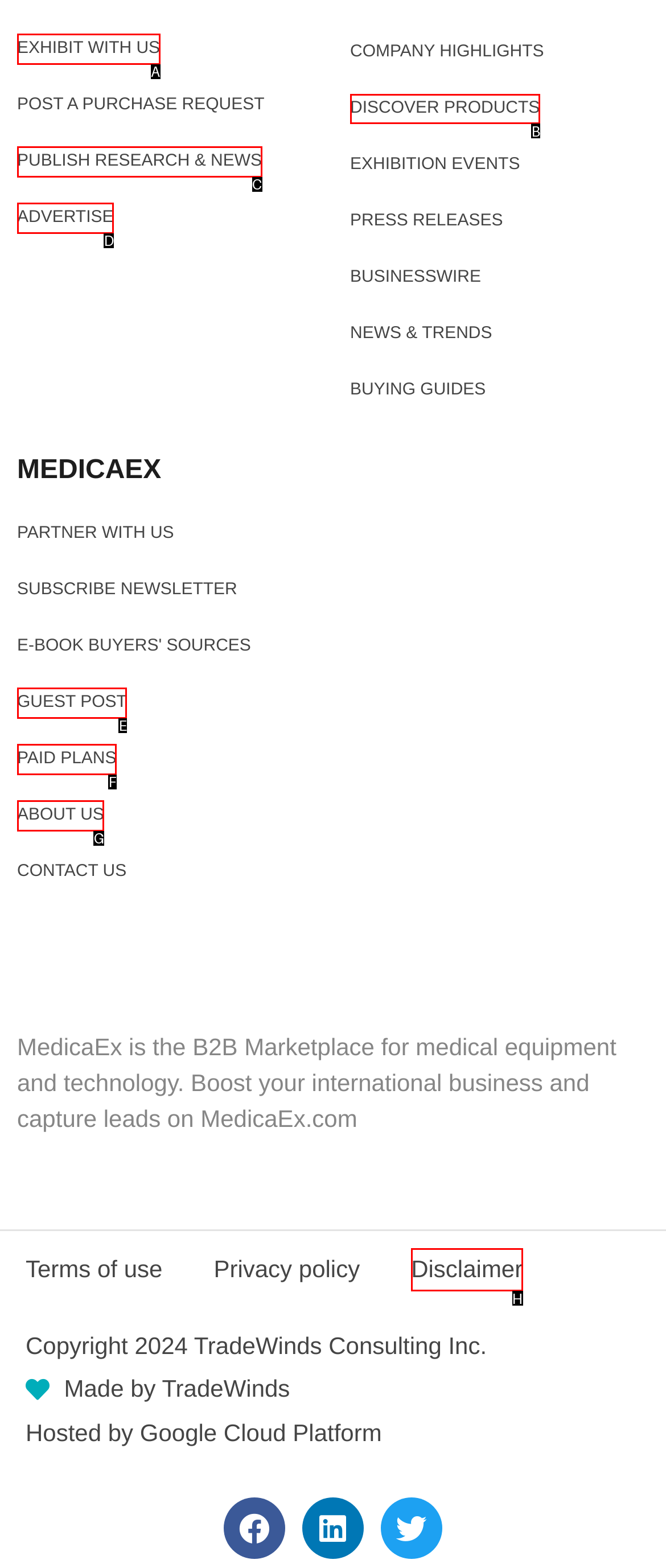Identify which lettered option completes the task: Discover products. Provide the letter of the correct choice.

B